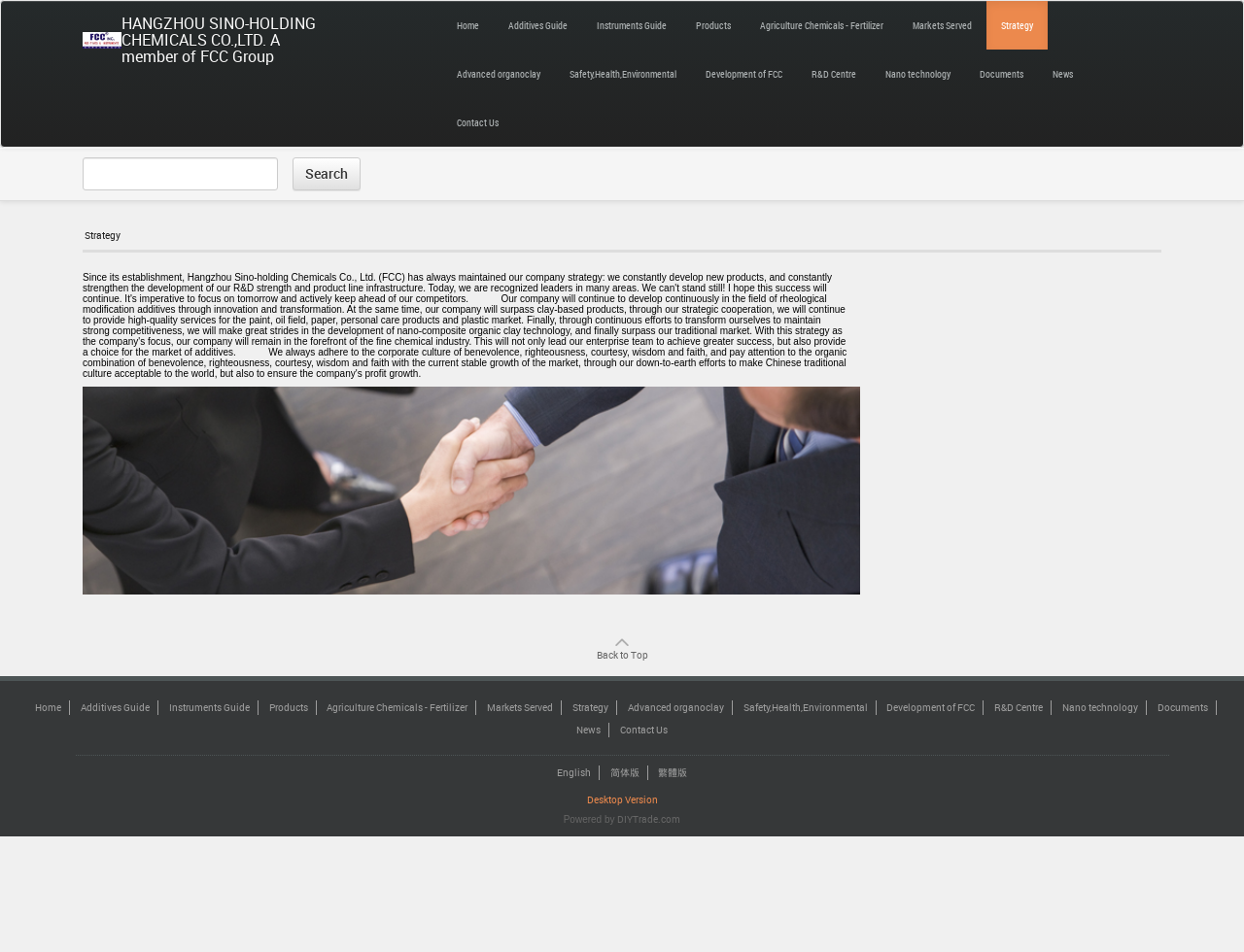What is the name of the R&D center?
Please look at the screenshot and answer using one word or phrase.

R&D Centre